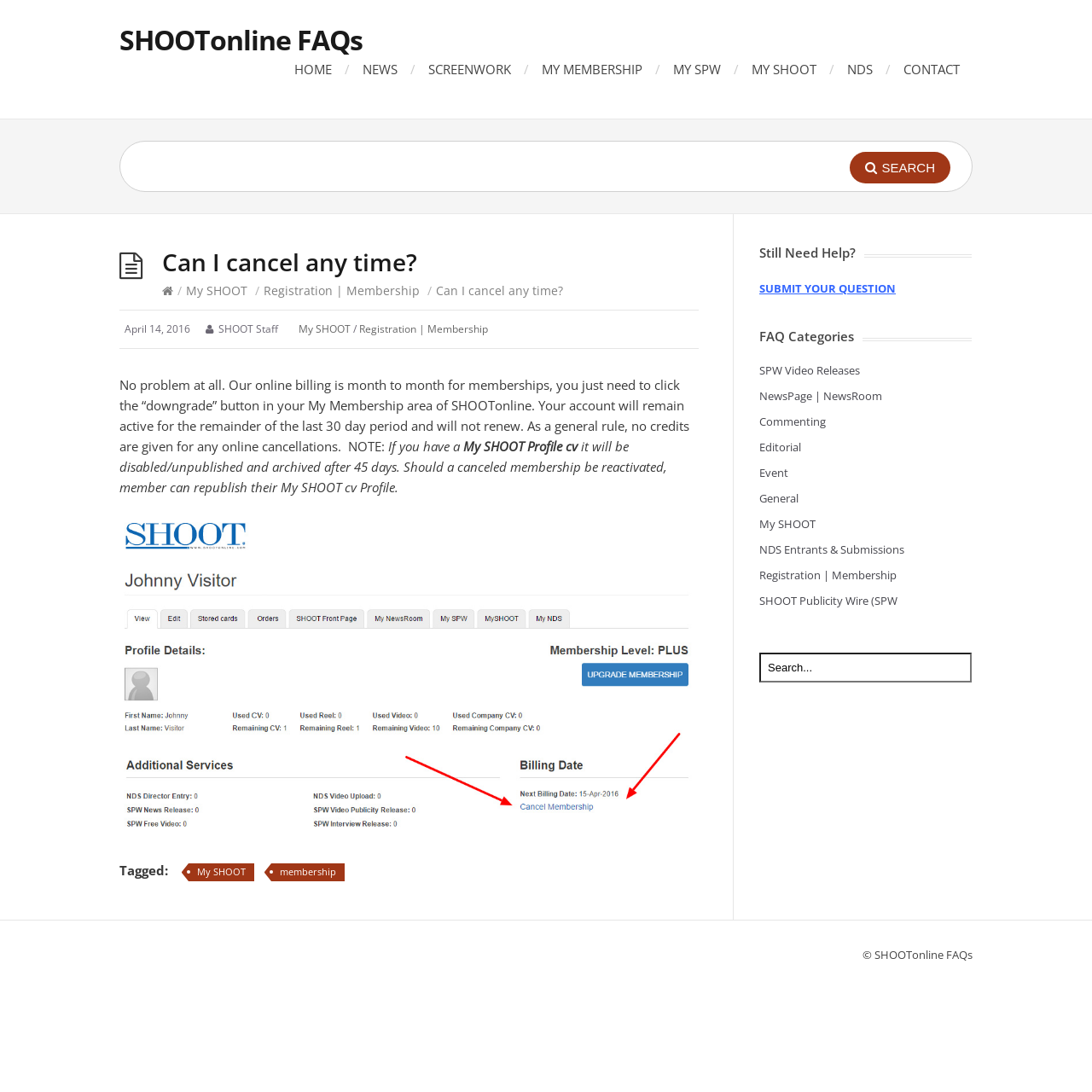Respond to the following question using a concise word or phrase: 
What happens to my My SHOOT cv Profile after canceling membership?

It will be disabled/unpublished